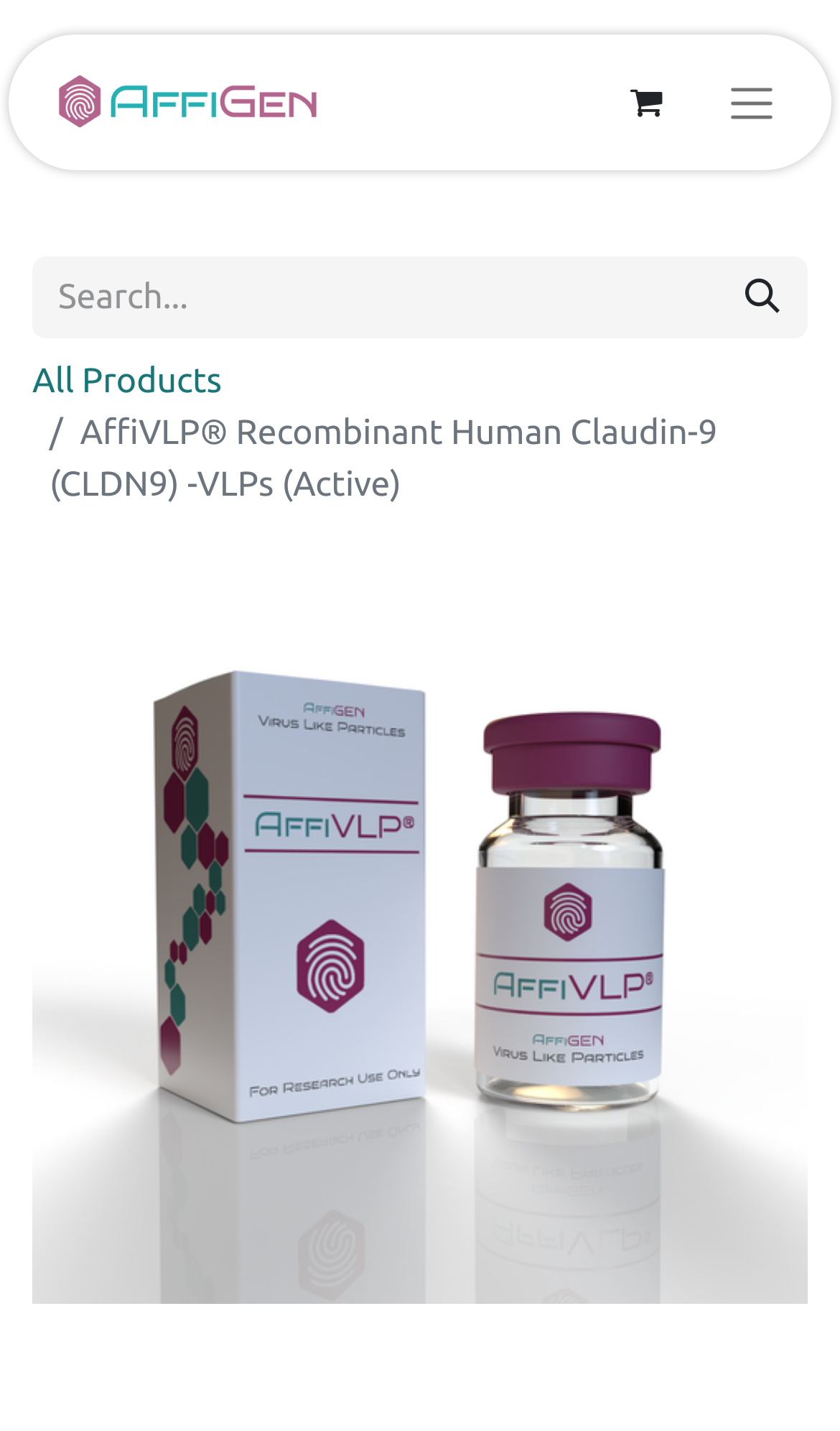Please specify the bounding box coordinates in the format (top-left x, top-left y, bottom-right x, bottom-right y), with values ranging from 0 to 1. Identify the bounding box for the UI component described as follows: alt="gefördert vom BMBF"

None